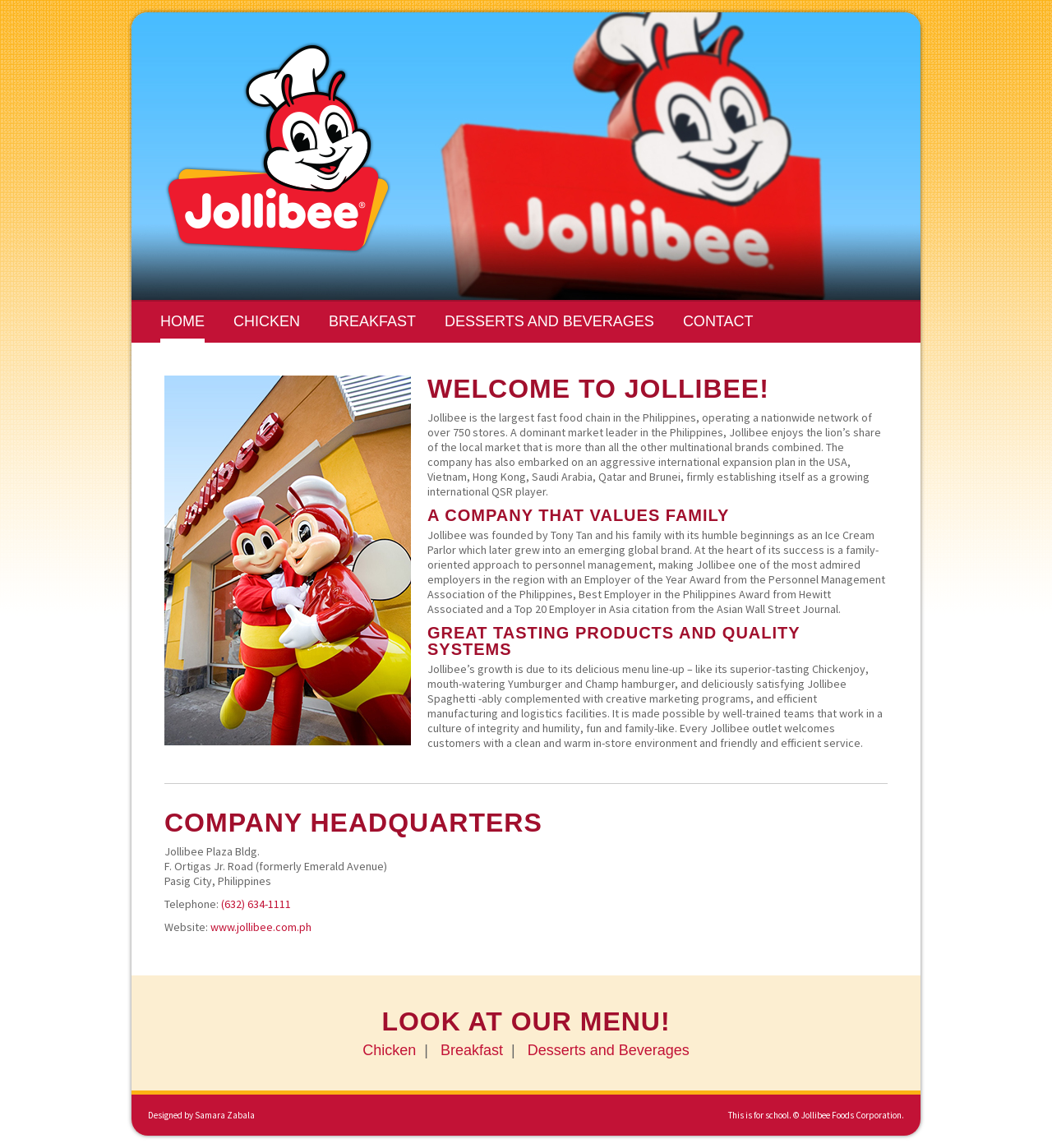Identify the bounding box coordinates of the area that should be clicked in order to complete the given instruction: "Click LOOK AT OUR MENU!". The bounding box coordinates should be four float numbers between 0 and 1, i.e., [left, top, right, bottom].

[0.156, 0.878, 0.844, 0.901]